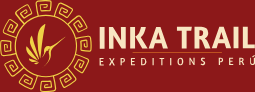What is the focus of the company?
Analyze the screenshot and provide a detailed answer to the question.

The text 'INKA TRAIL' is prominently displayed, emphasizing the focus on trekking and adventure experiences in Peru, which is the main objective of the company.